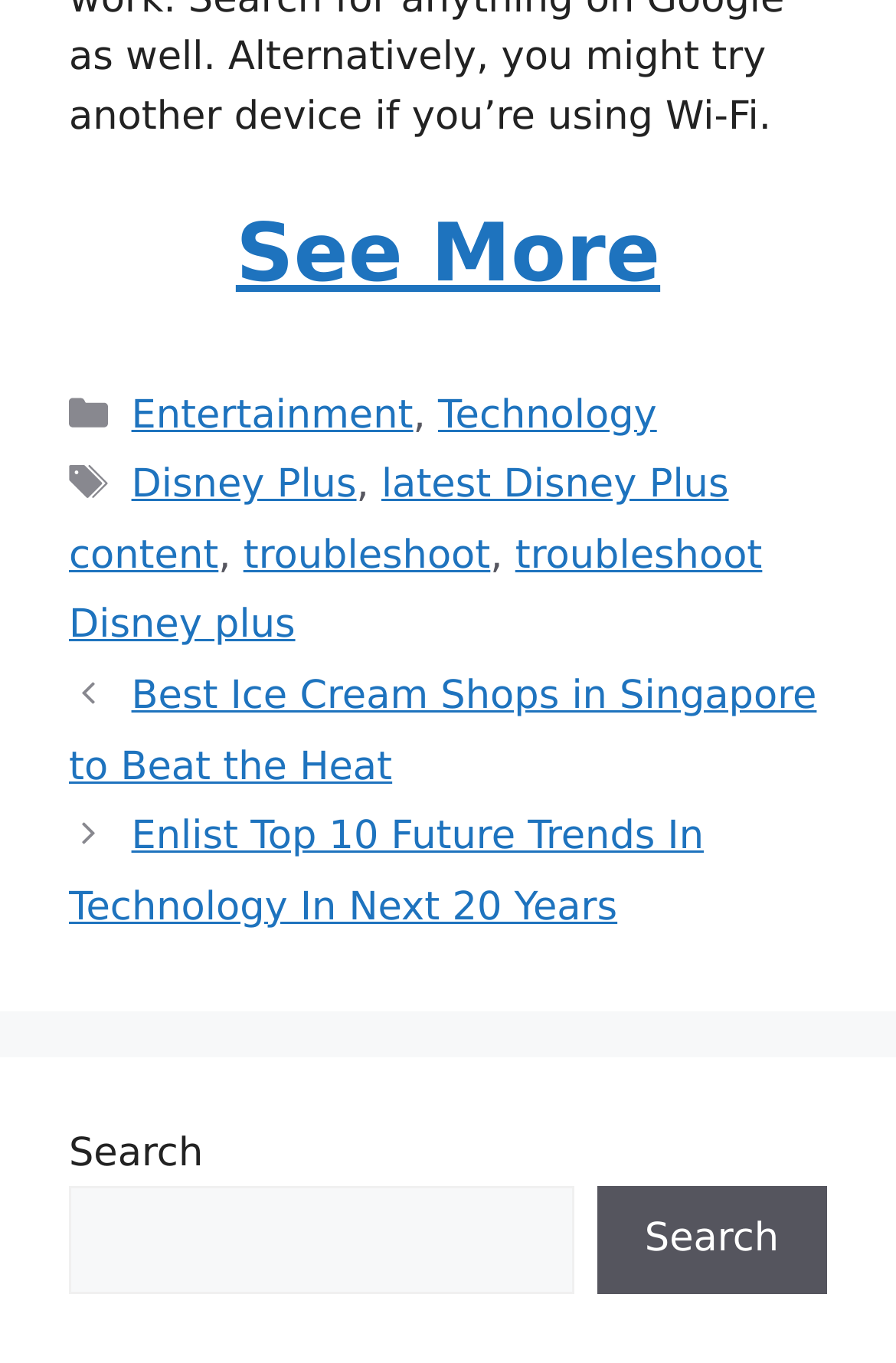Provide a short, one-word or phrase answer to the question below:
What is the tag related to the link 'latest Disney Plus content'?

Disney Plus